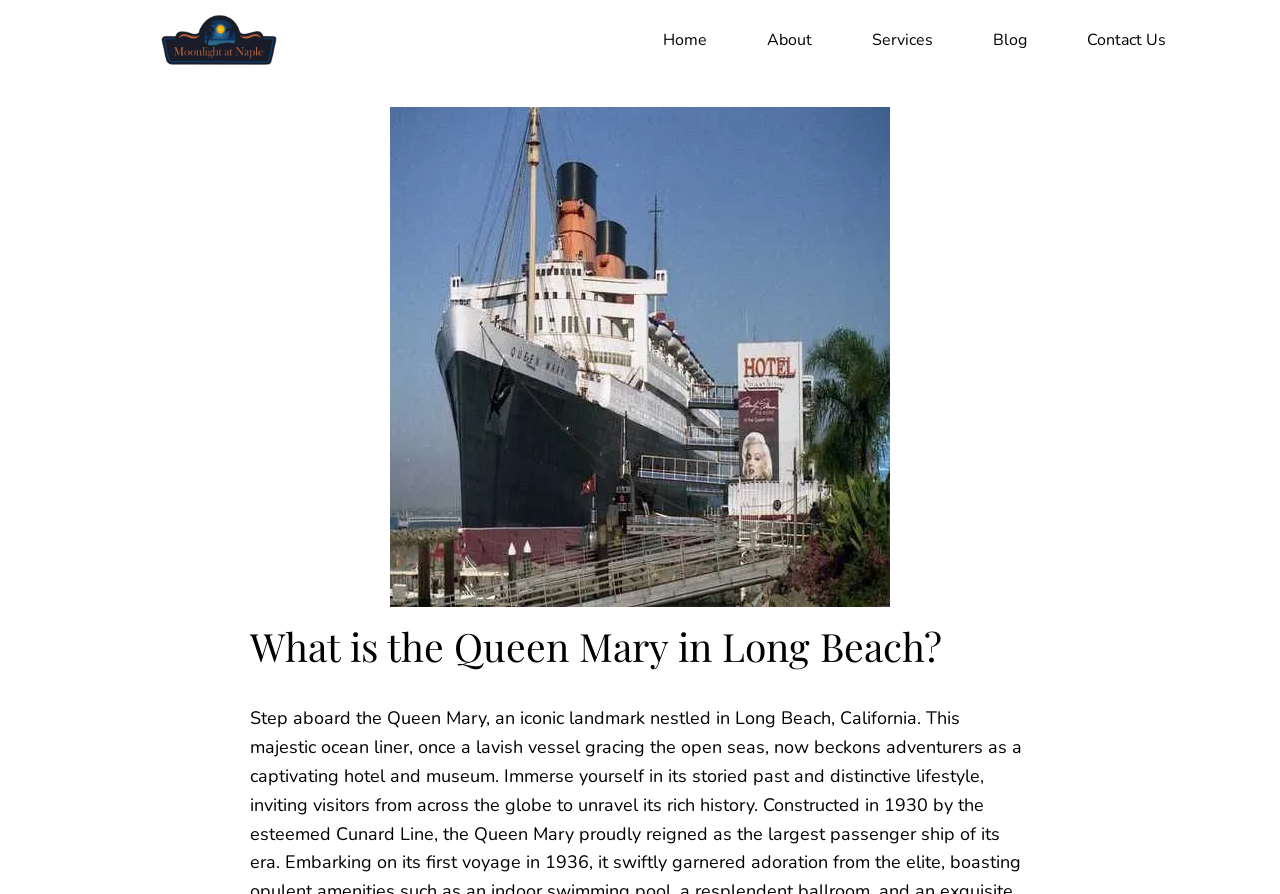Offer a detailed explanation of the webpage layout and contents.

The webpage is about the Queen Mary in Long Beach, a historic ship transformed into a floating hotel and tourist attraction. At the top of the page, there is a navigation menu with five links: "Home", "About", "Services", "Blog", and "Contact Us", aligned horizontally and evenly spaced. 

Below the navigation menu, a prominent image of the Queen Mary in Long Beach takes center stage, occupying a significant portion of the page. 

Further down, a heading "What is the Queen Mary in Long Beach?" is displayed, likely introducing the main content of the page, which is not explicitly stated in the provided information.